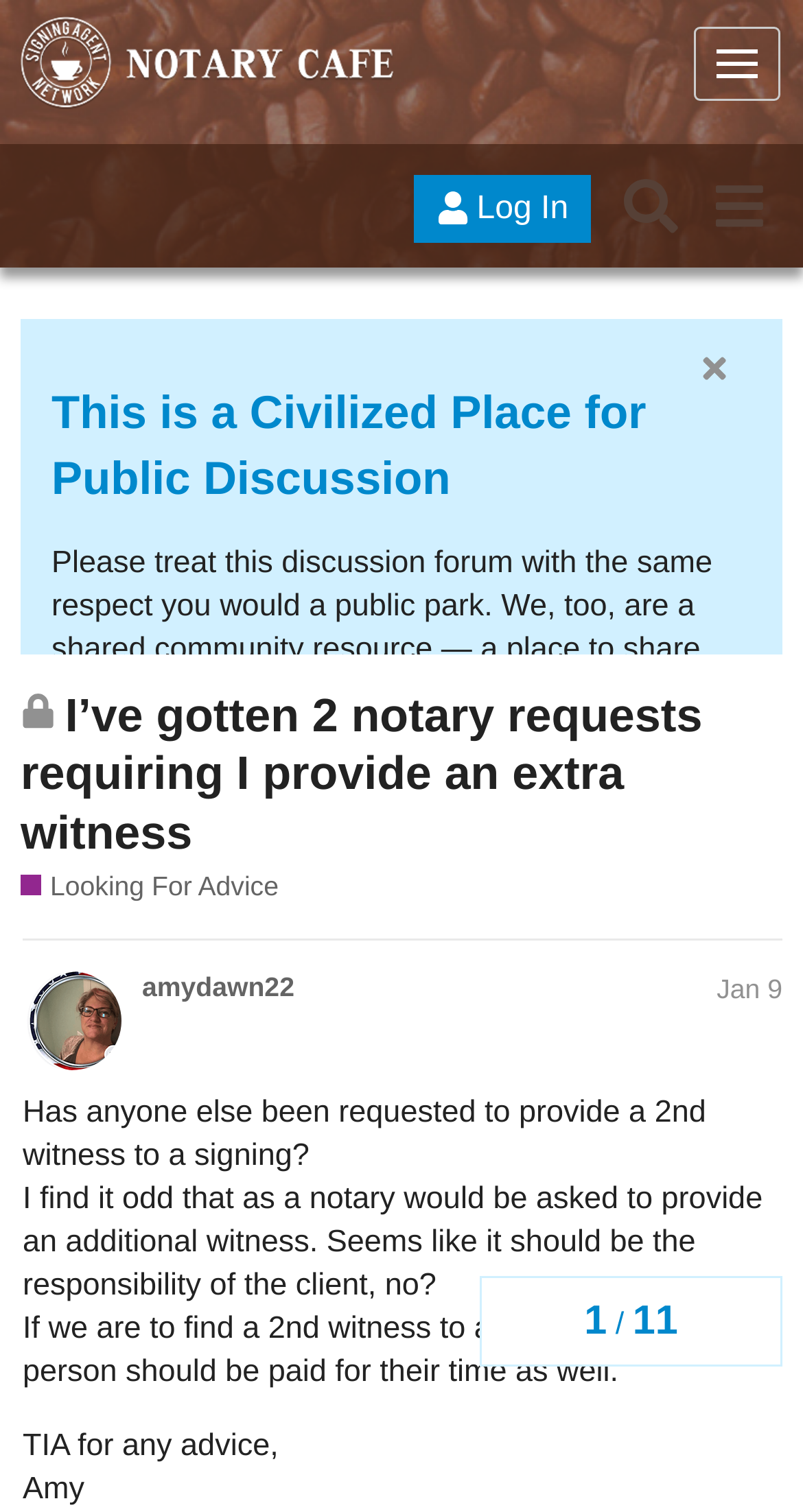Provide the bounding box coordinates of the area you need to click to execute the following instruction: "Click on the link 'Looking For Advice'".

[0.026, 0.575, 0.347, 0.6]